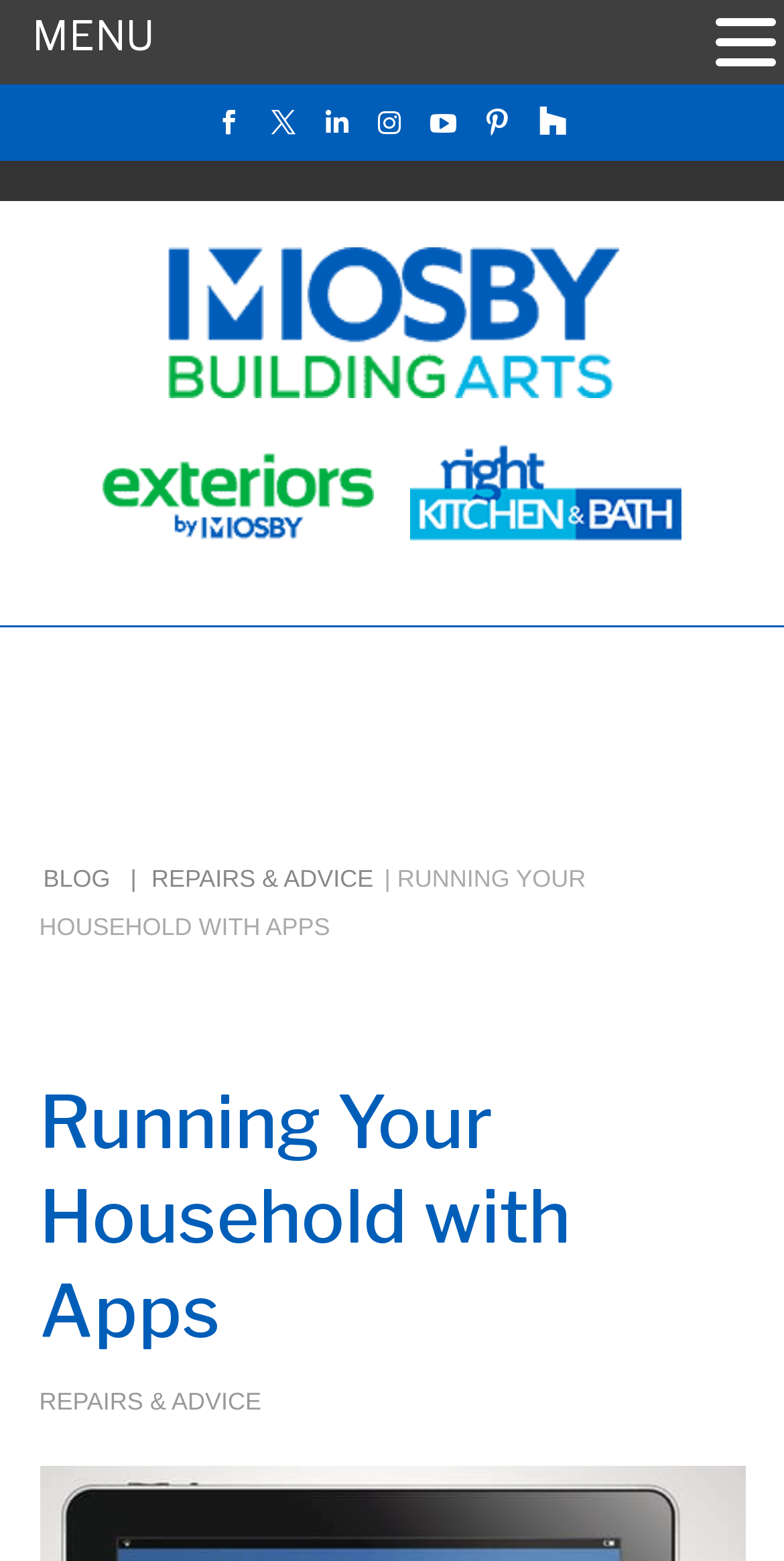What is the text above the search box?
Using the image, respond with a single word or phrase.

Search for: